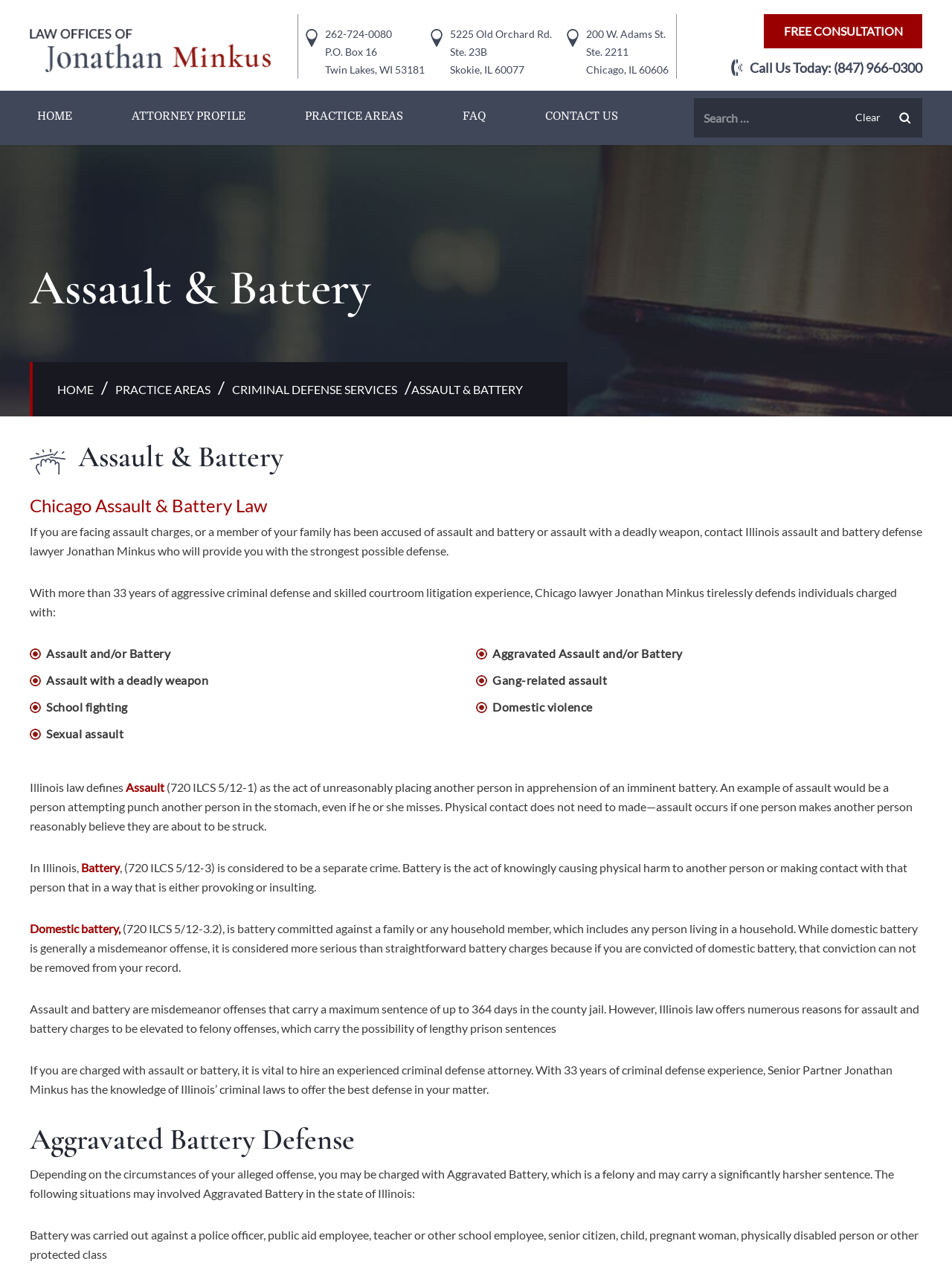Please find the bounding box coordinates of the element that needs to be clicked to perform the following instruction: "Click on the 'Your Gateway to Adventure: Navigating the New Zealand Visa Process from the UK' link". The bounding box coordinates should be four float numbers between 0 and 1, represented as [left, top, right, bottom].

None